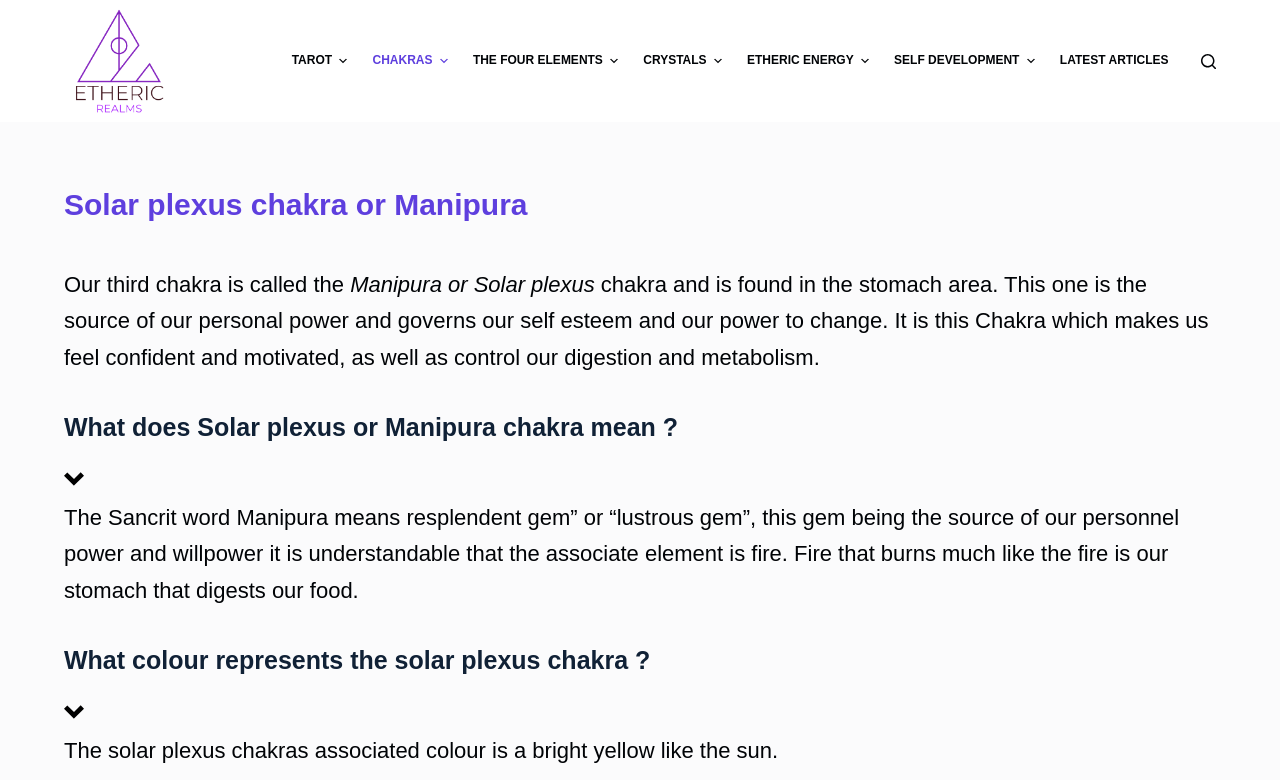Please locate the bounding box coordinates of the region I need to click to follow this instruction: "Search for something".

[0.938, 0.069, 0.95, 0.088]